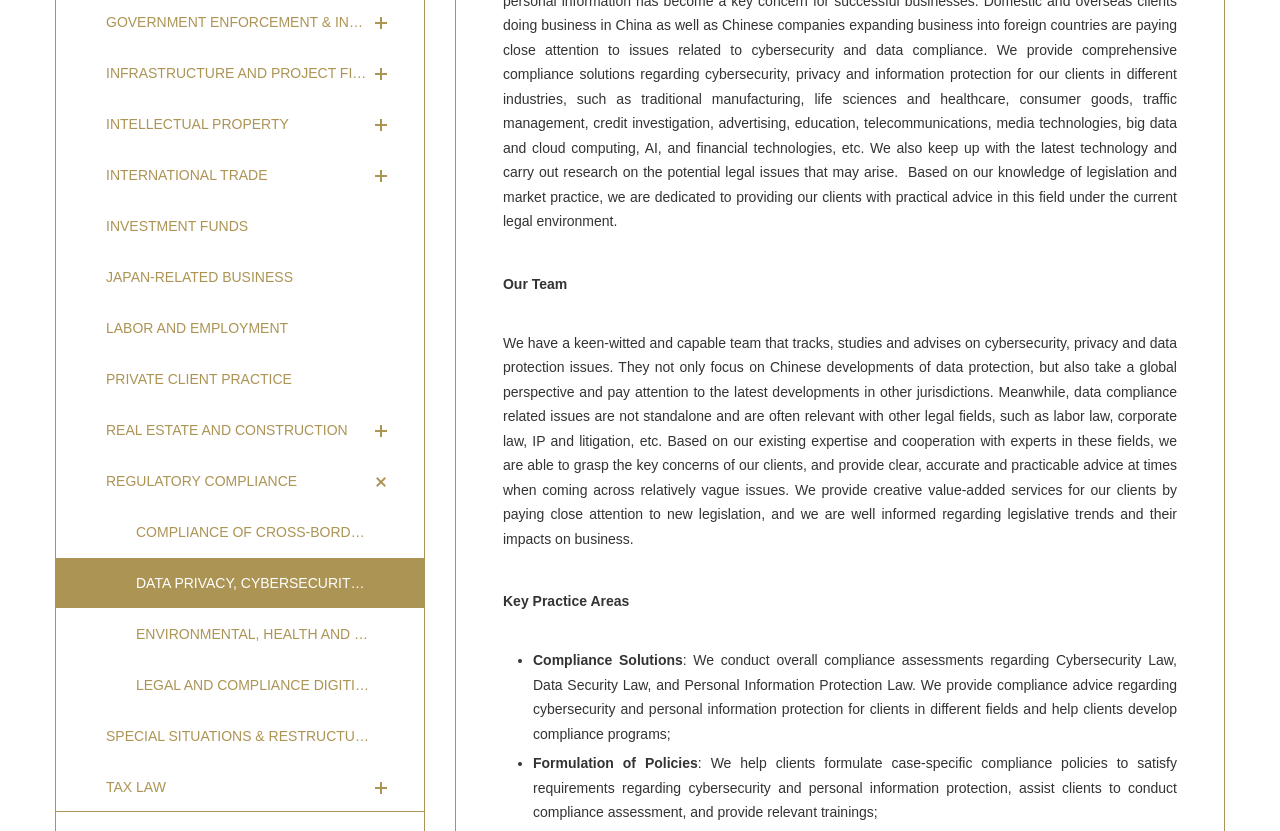Identify the bounding box coordinates for the UI element that matches this description: "Labor and Employment".

[0.044, 0.365, 0.331, 0.425]